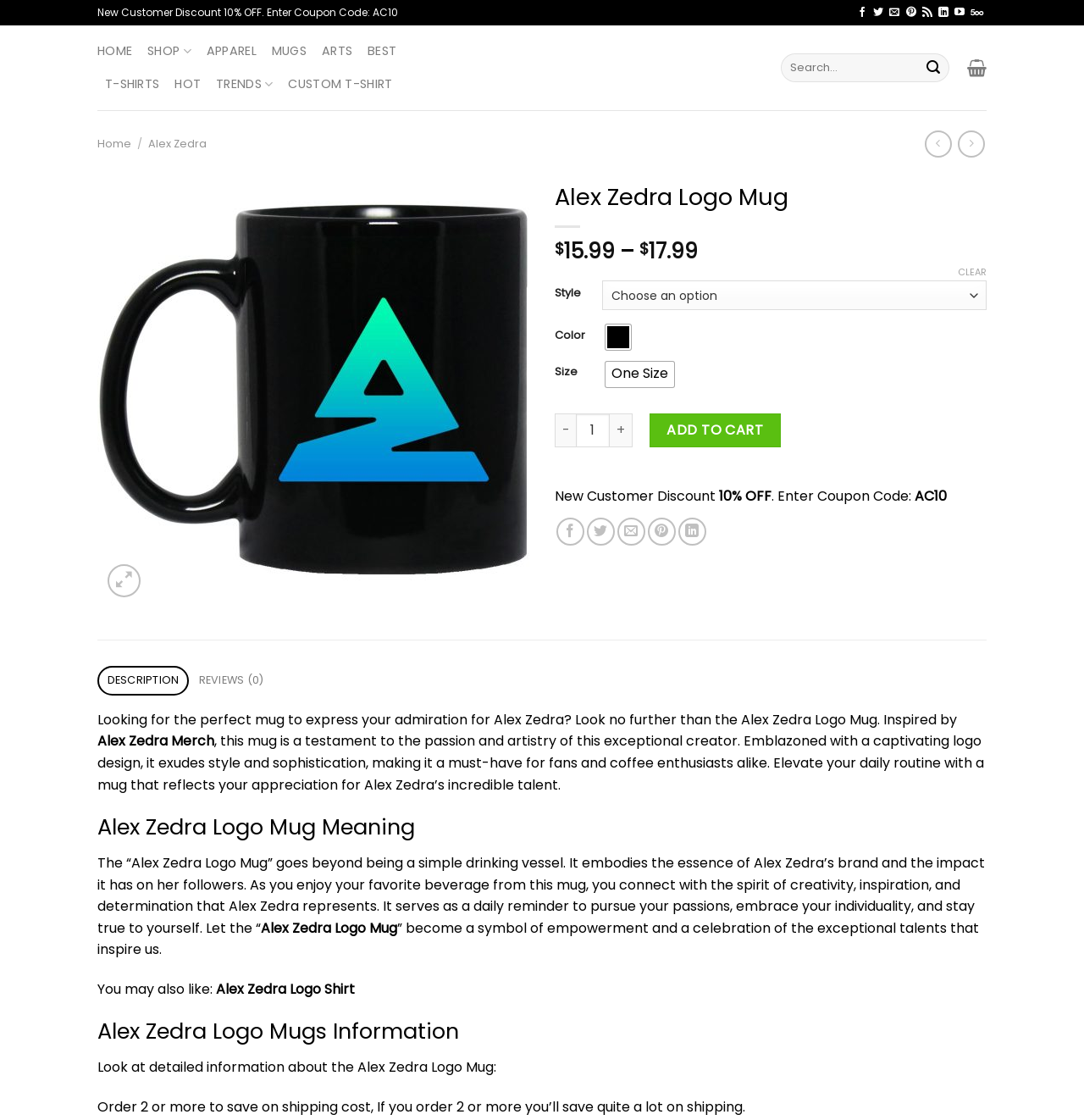Examine the image carefully and respond to the question with a detailed answer: 
What is the material of the Alex Zedra Logo Mug?

The material of the Alex Zedra Logo Mug is not specified on the webpage. Although the product details are listed, the material of the mug is not mentioned.